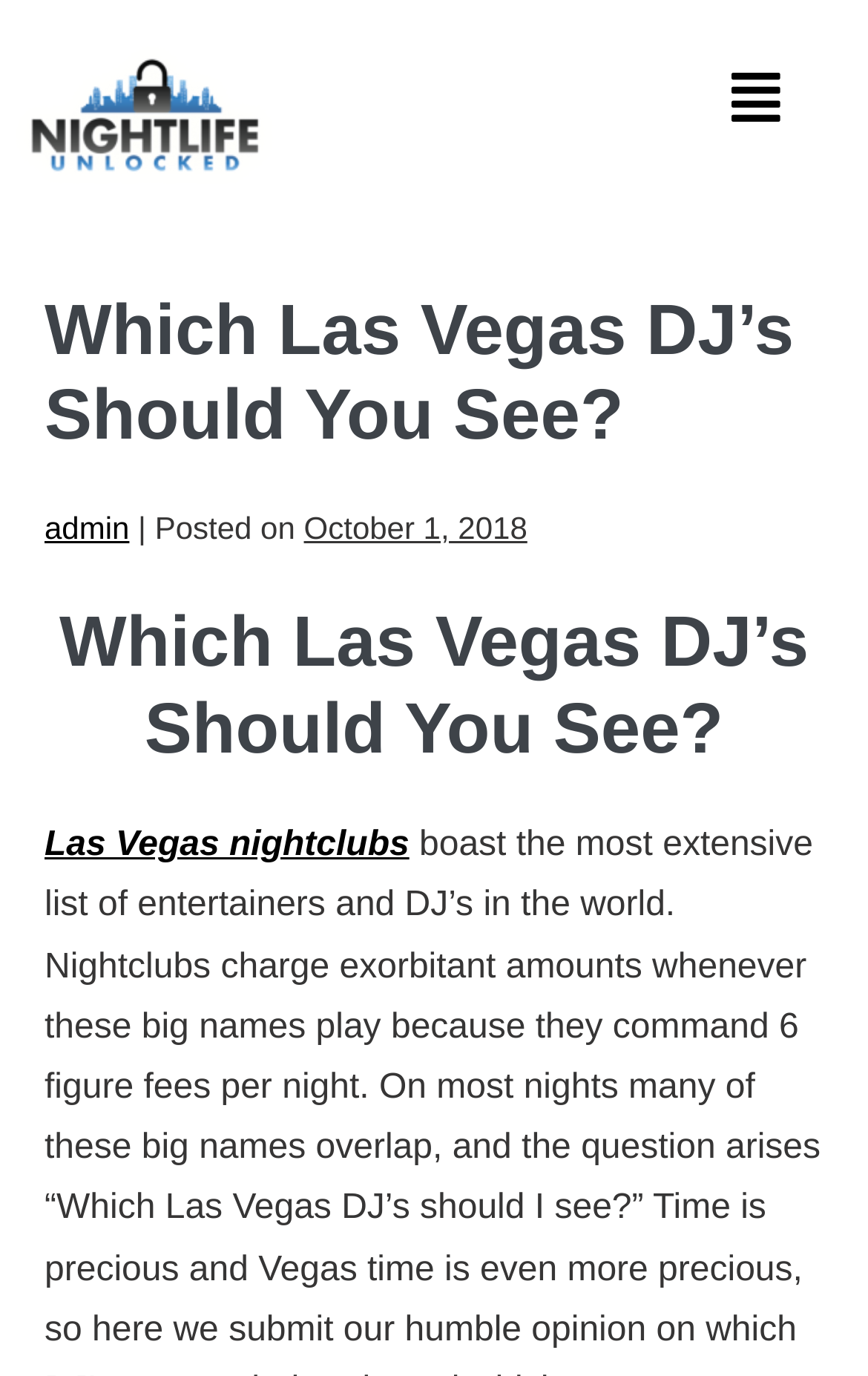Using the format (top-left x, top-left y, bottom-right x, bottom-right y), and given the element description, identify the bounding box coordinates within the screenshot: Las Vegas nightclubs

[0.051, 0.601, 0.472, 0.628]